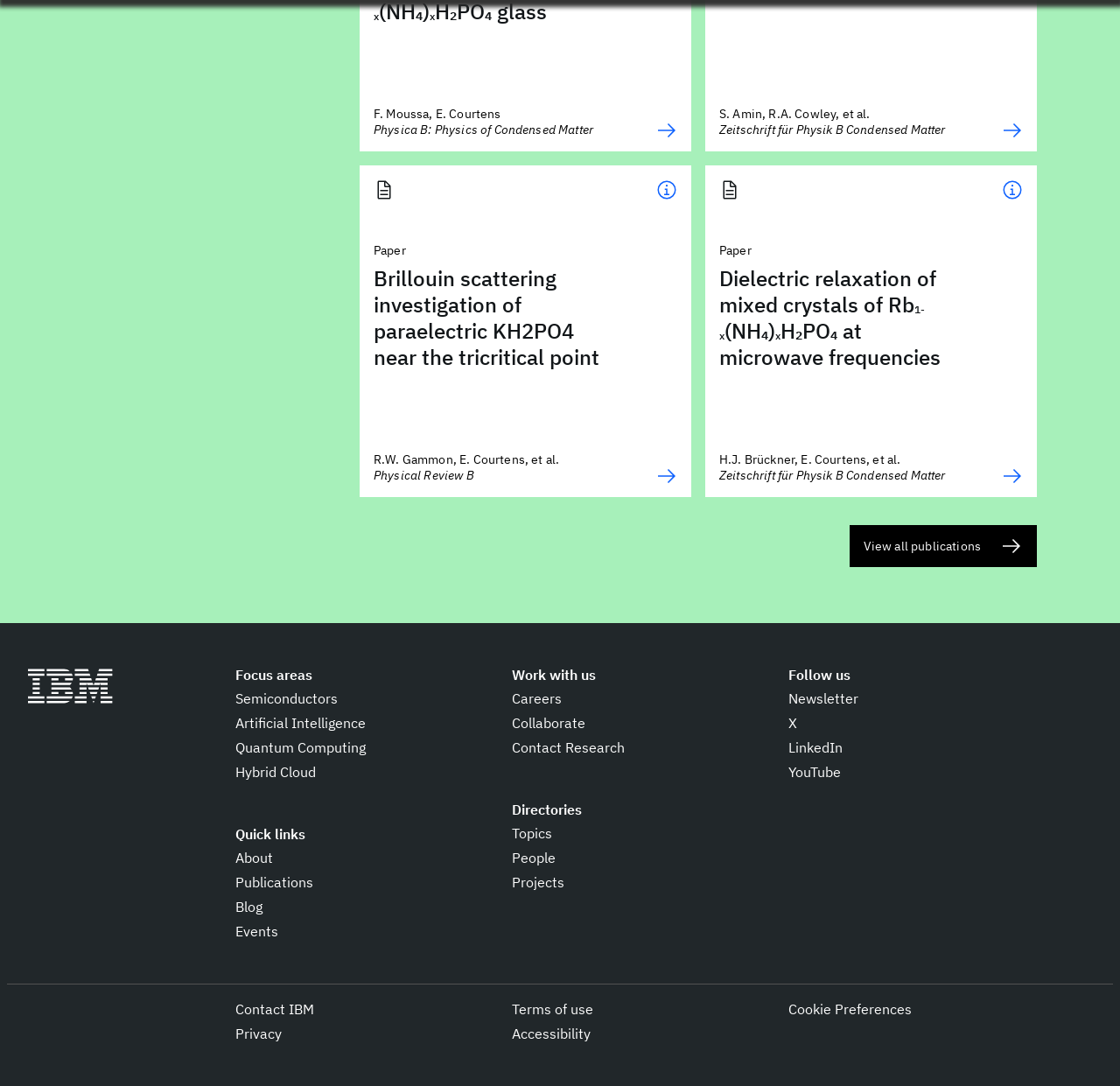What is the name of the journal in the second article?
Answer the question with a single word or phrase by looking at the picture.

Zeitschrift für Physik B Condensed Matter